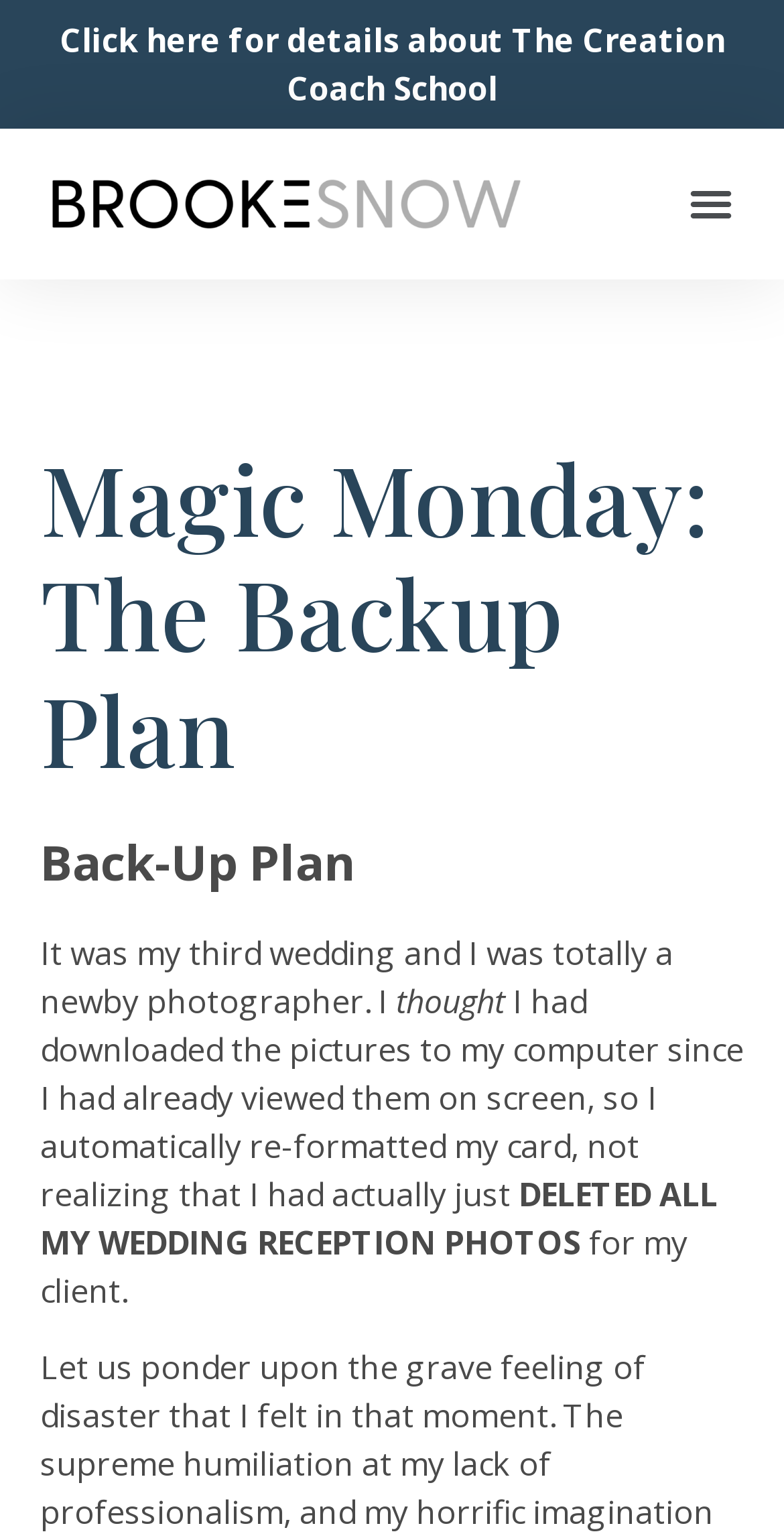Please analyze the image and give a detailed answer to the question:
What did the author do to the wedding reception photos?

The text content explicitly states that the author 'DELETED ALL MY WEDDING RECEPTION PHOTOS' after re-formatting the memory card, which suggests that the author accidentally deleted the photos.